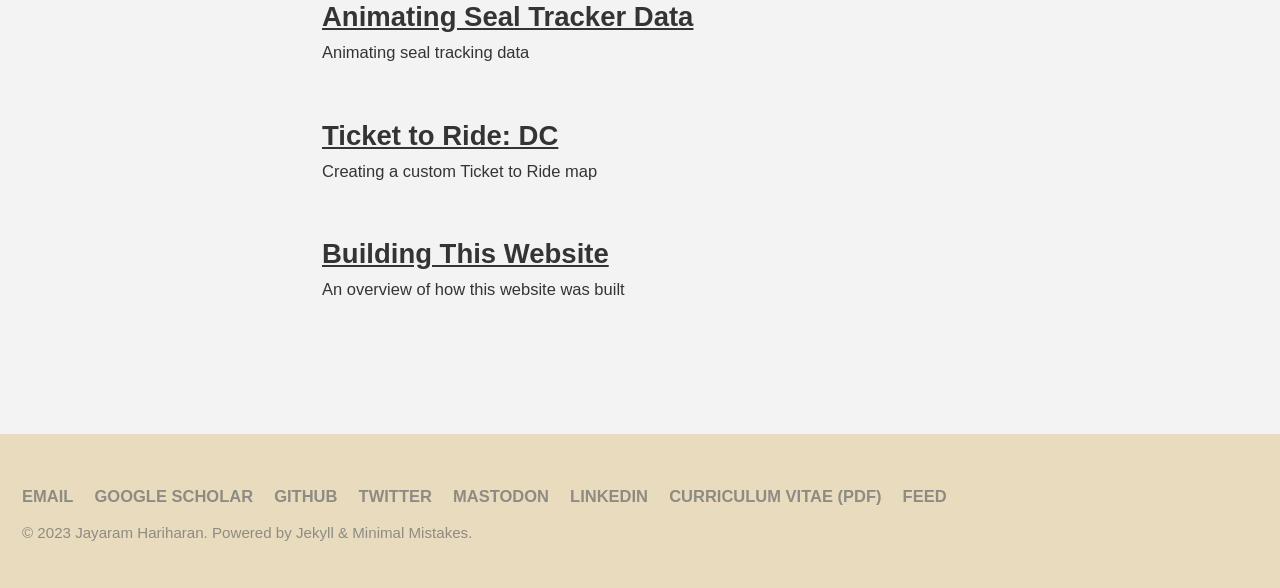Please specify the coordinates of the bounding box for the element that should be clicked to carry out this instruction: "Contact via EMAIL". The coordinates must be four float numbers between 0 and 1, formatted as [left, top, right, bottom].

[0.017, 0.827, 0.065, 0.858]